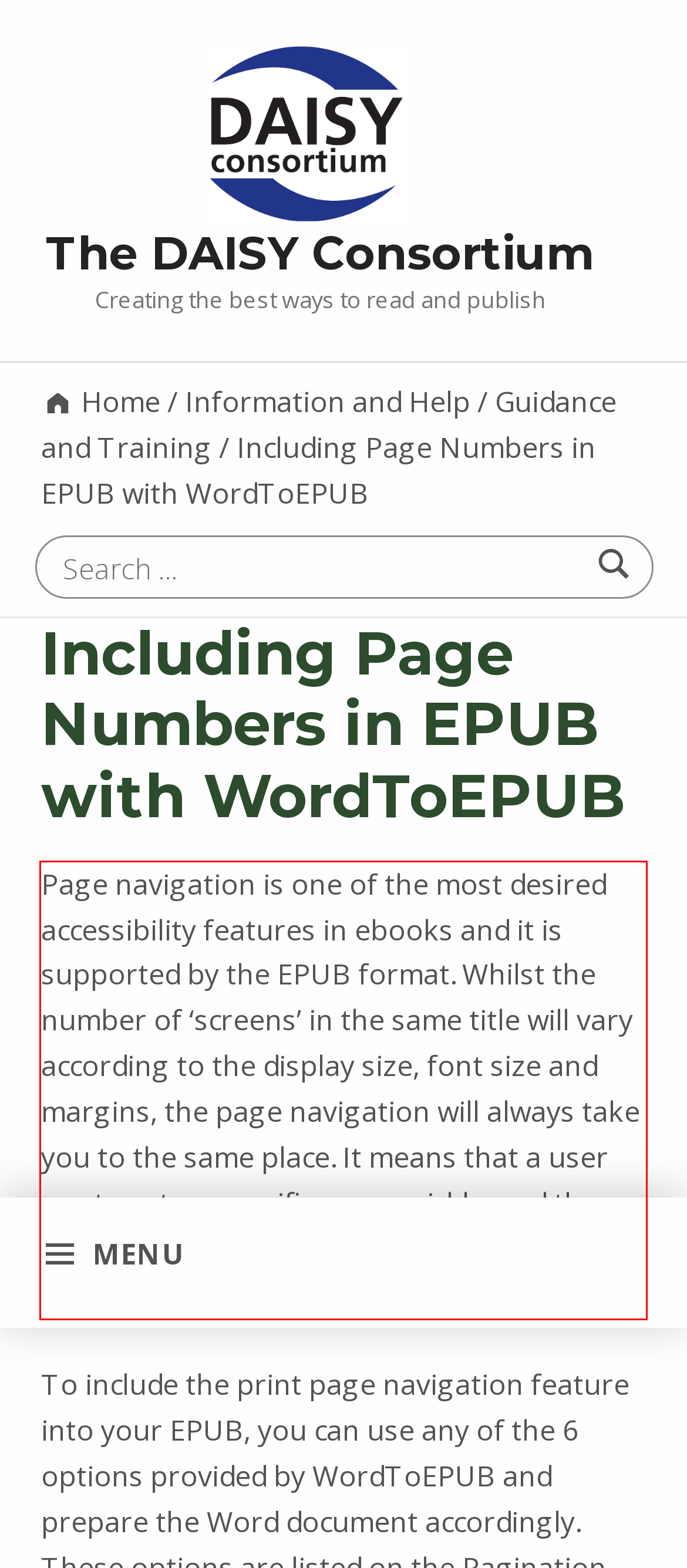There is a screenshot of a webpage with a red bounding box around a UI element. Please use OCR to extract the text within the red bounding box.

Page navigation is one of the most desired accessibility features in ebooks and it is supported by the EPUB format. Whilst the number of ‘screens’ in the same title will vary according to the display size, font size and margins, the page navigation will always take you to the same place. It means that a user can turn to a specific page quickly, and they will be on the same page as someone using the printed title.